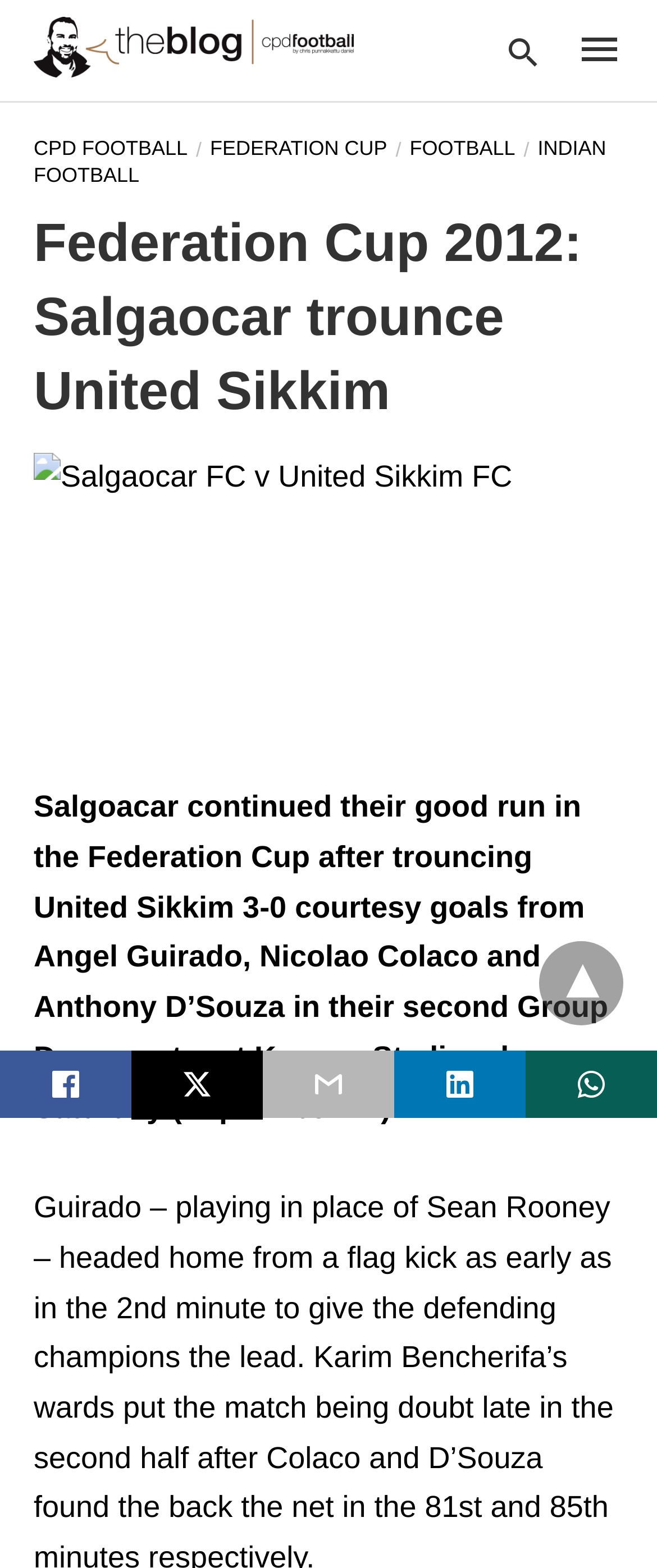What is the name of the stadium where the match was held?
Could you please answer the question thoroughly and with as much detail as possible?

The answer can be found in the static text element that describes the match result, which states '...in their second Group D encounter at Keenan Stadium here on Saturday (September 22).'.